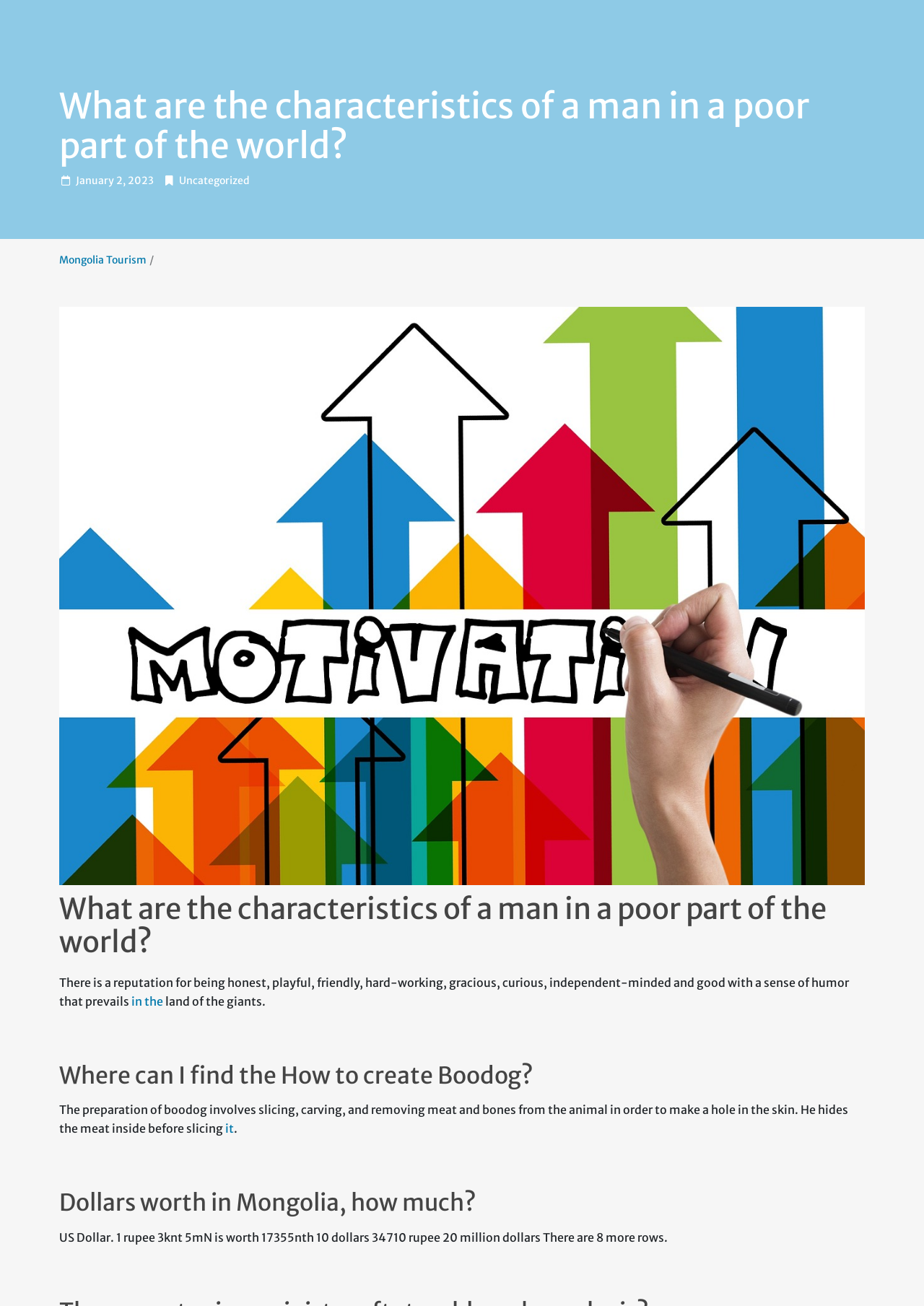What is the characteristic of a man in a poor part of the world?
Using the image provided, answer with just one word or phrase.

Honest, playful, friendly, hard-working, gracious, curious, independent-minded and good with a sense of humor